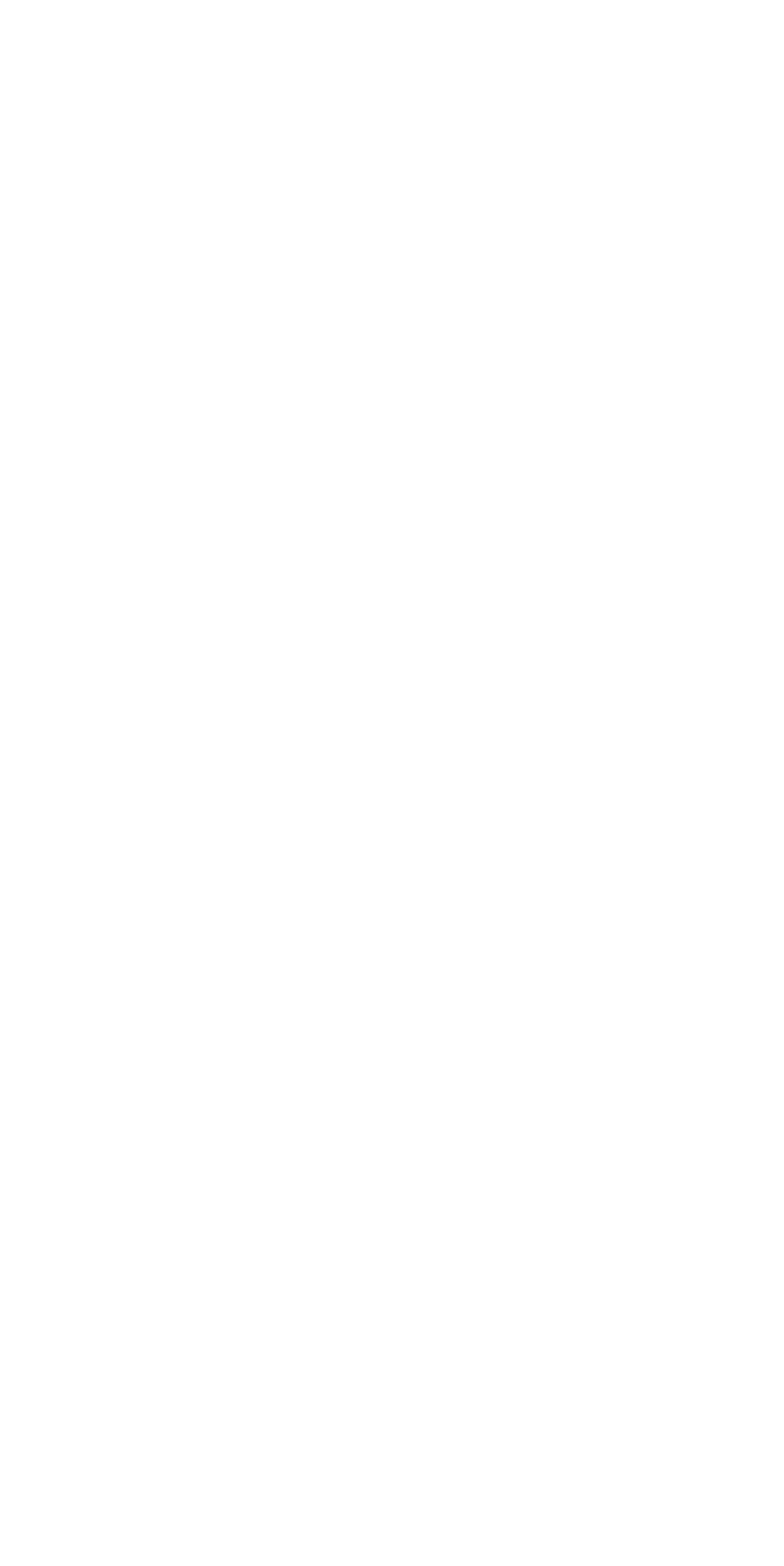What is the altitude of the Imsfrane Cathedral?
Based on the image content, provide your answer in one word or a short phrase.

1872 m